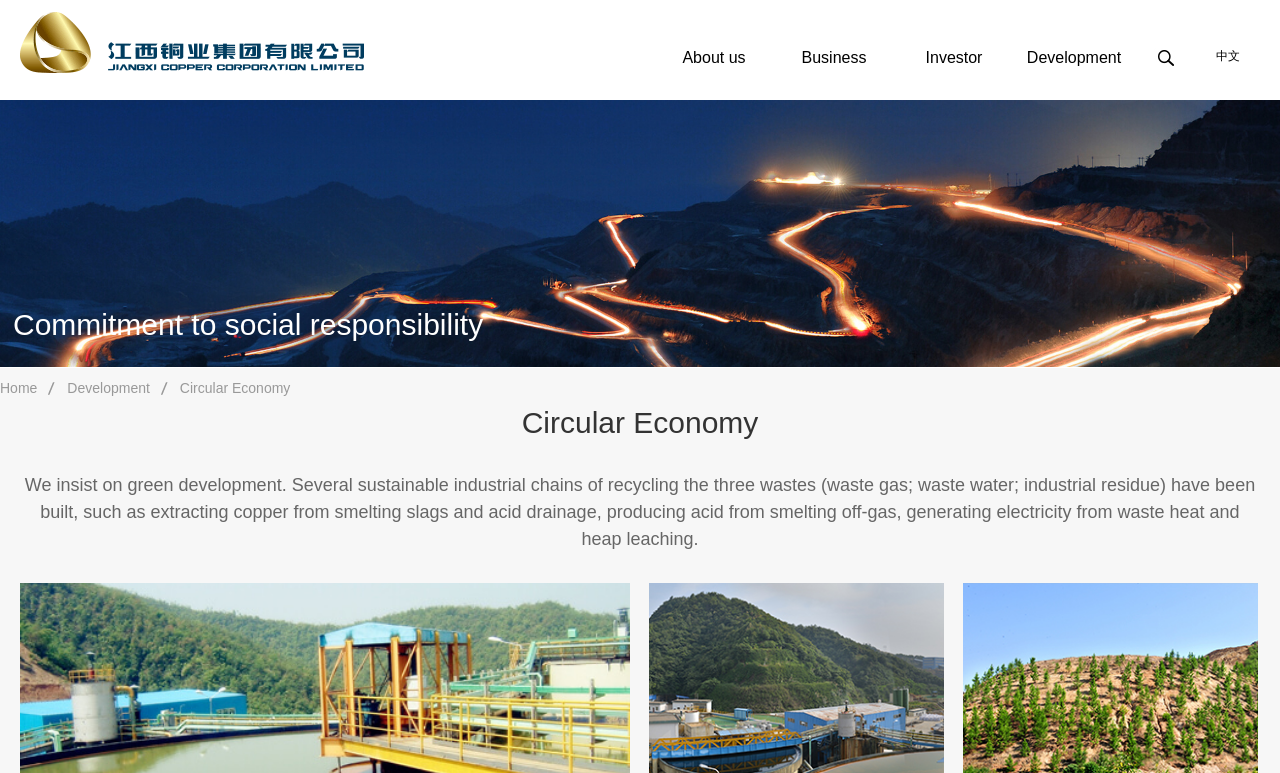Could you specify the bounding box coordinates for the clickable section to complete the following instruction: "Click the '中文' link"?

[0.95, 0.063, 0.969, 0.082]